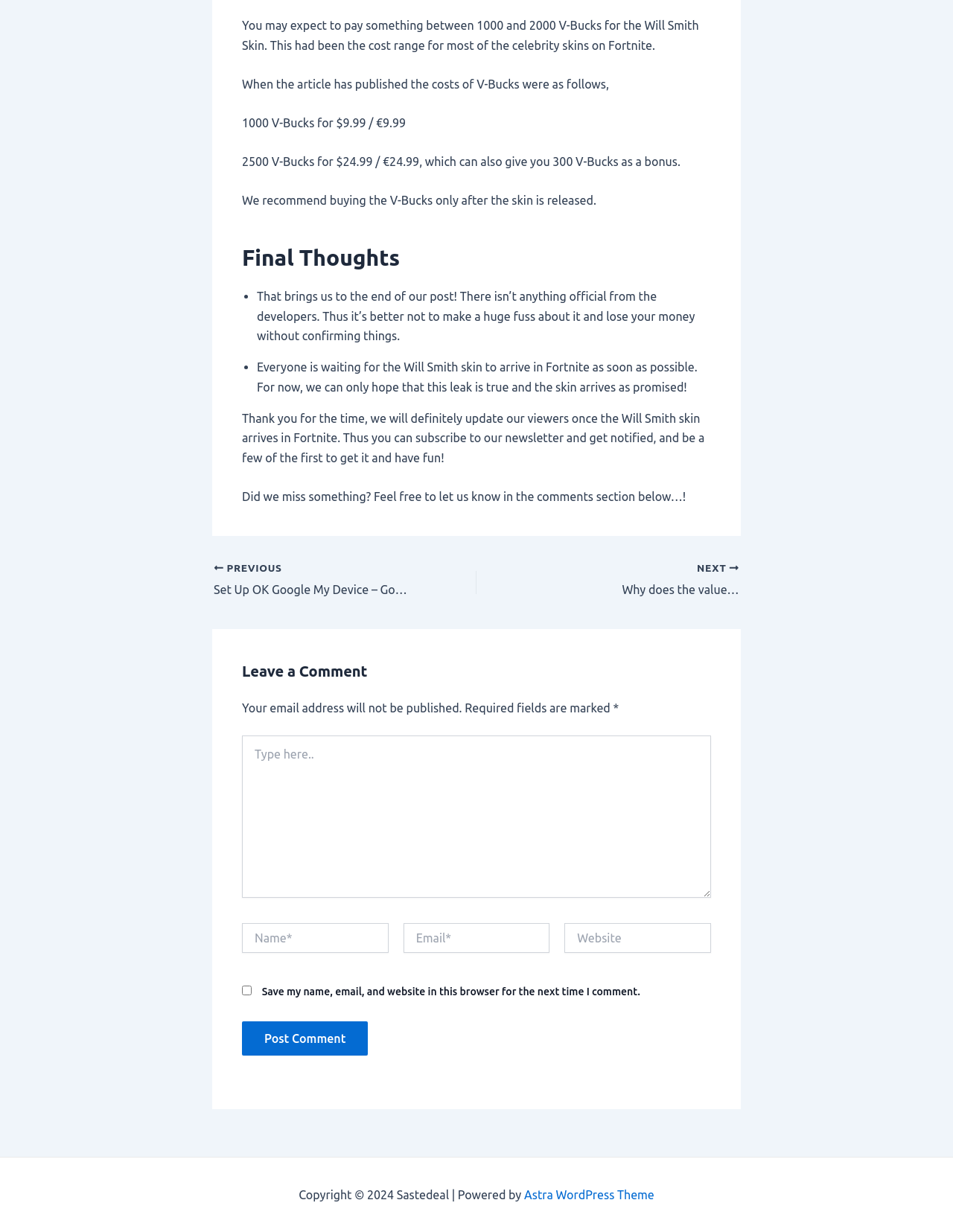Please identify the bounding box coordinates of the element that needs to be clicked to execute the following command: "Read the article 'How to Leverage Home Equity Loan Rates for Financial Gain'". Provide the bounding box using four float numbers between 0 and 1, formatted as [left, top, right, bottom].

None